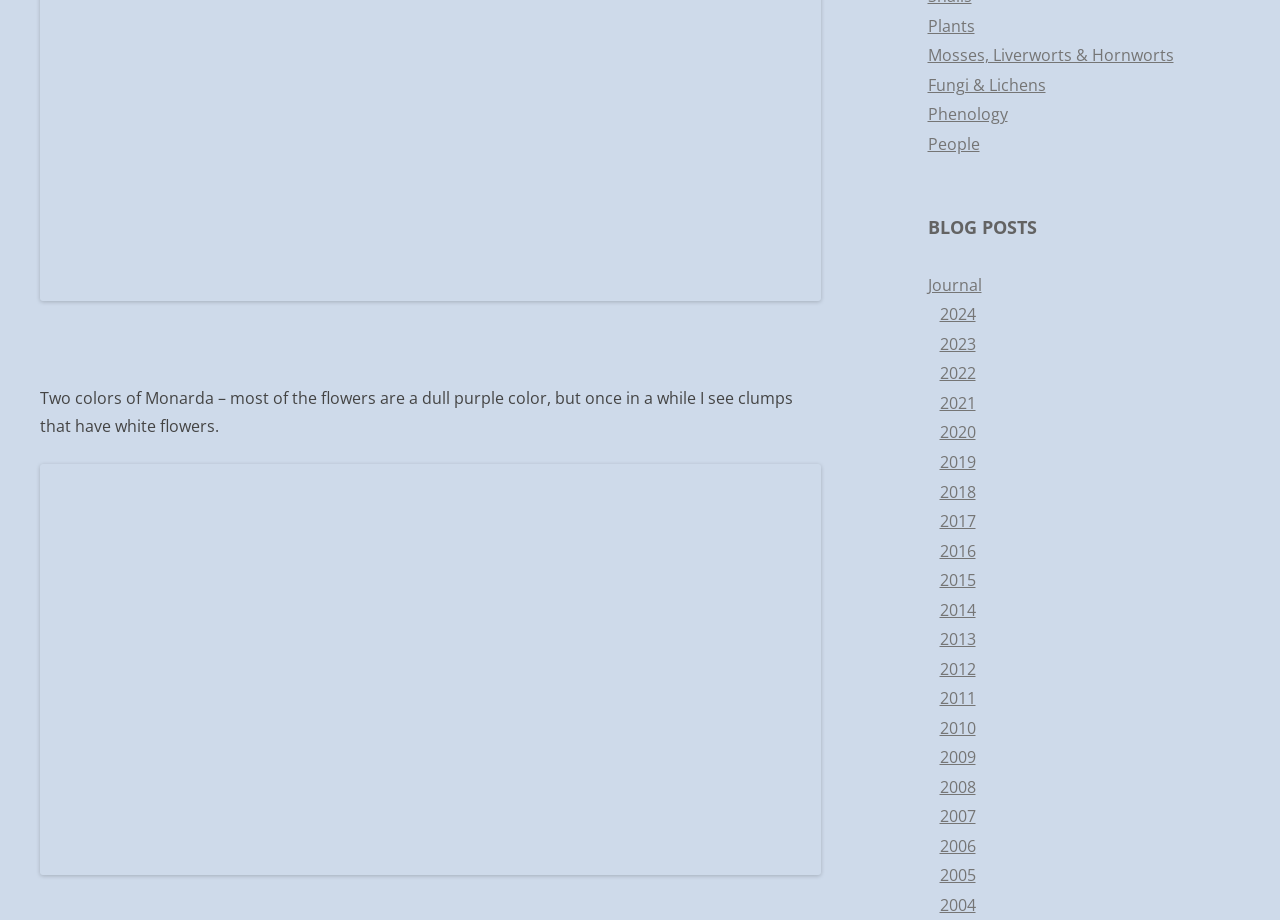Please answer the following question using a single word or phrase: 
What is the color of the flowers mentioned in the text?

Purple and white